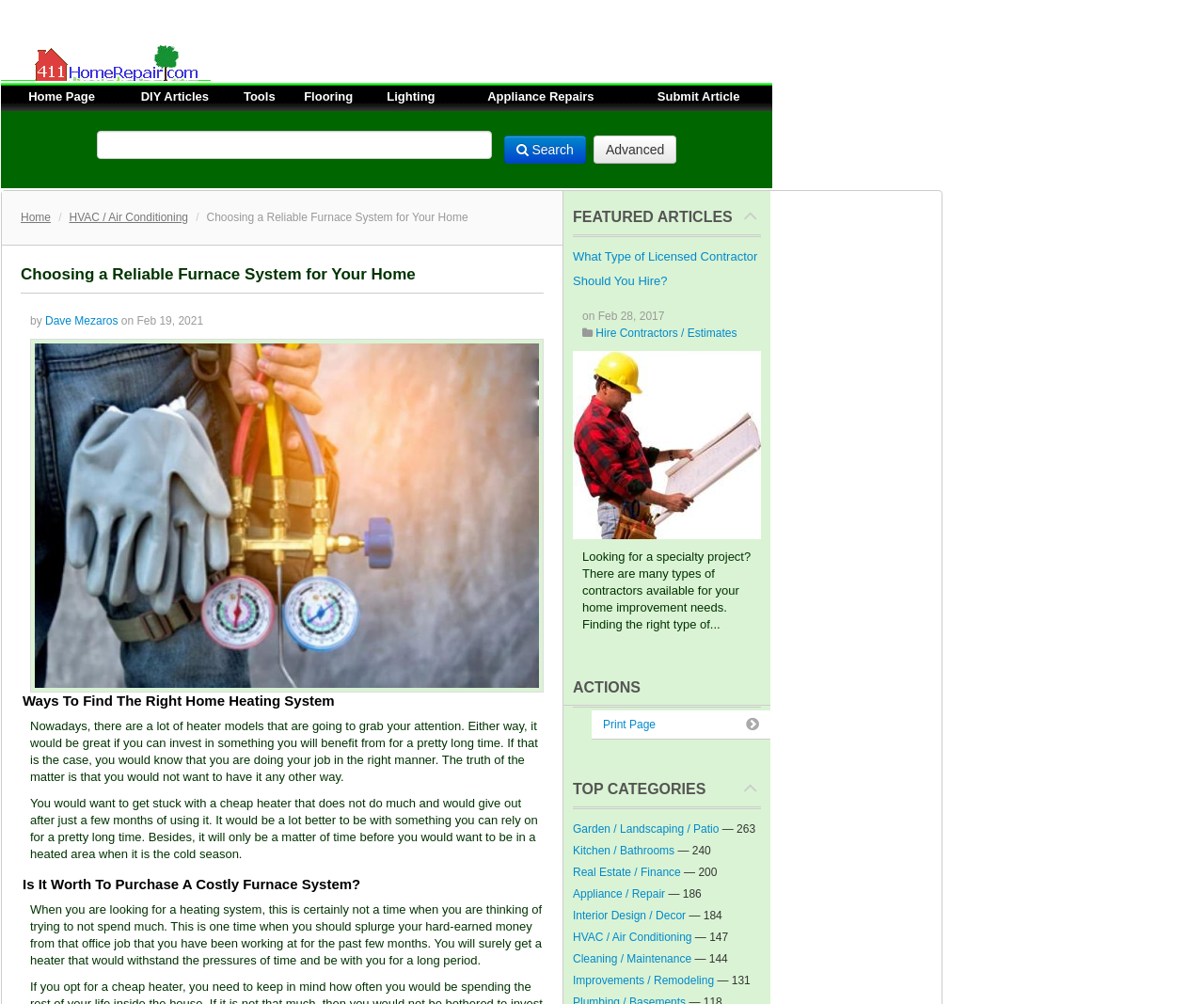Utilize the information from the image to answer the question in detail:
What is the topic of the featured article?

I found the topic of the featured article by looking at the heading element with the text 'What Type of Licensed Contractor Should You Hire?' which is located in the 'FEATURED ARTICLES' section.